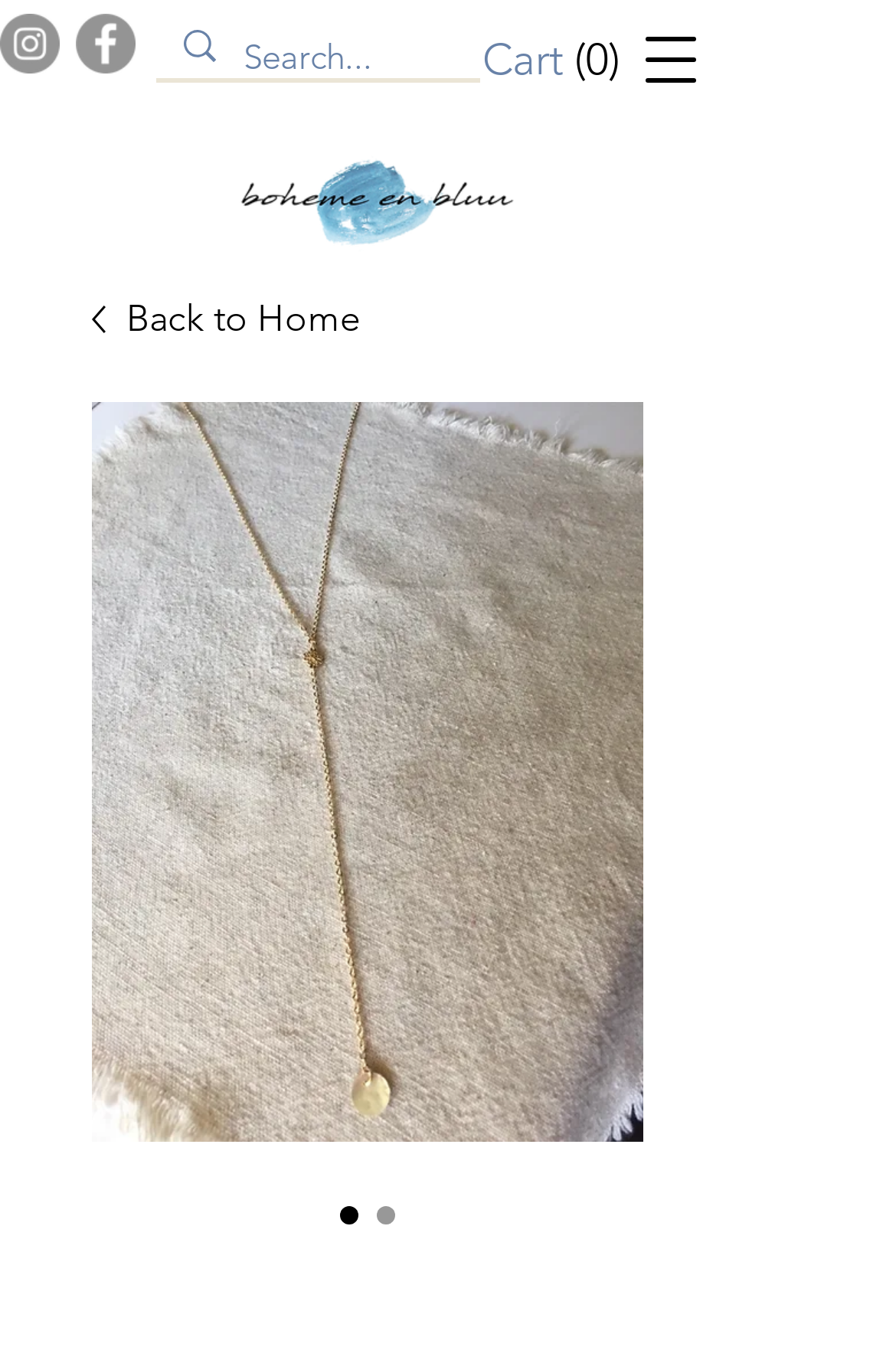Find the bounding box of the UI element described as follows: "aria-label="Facebook"".

[0.085, 0.01, 0.151, 0.055]